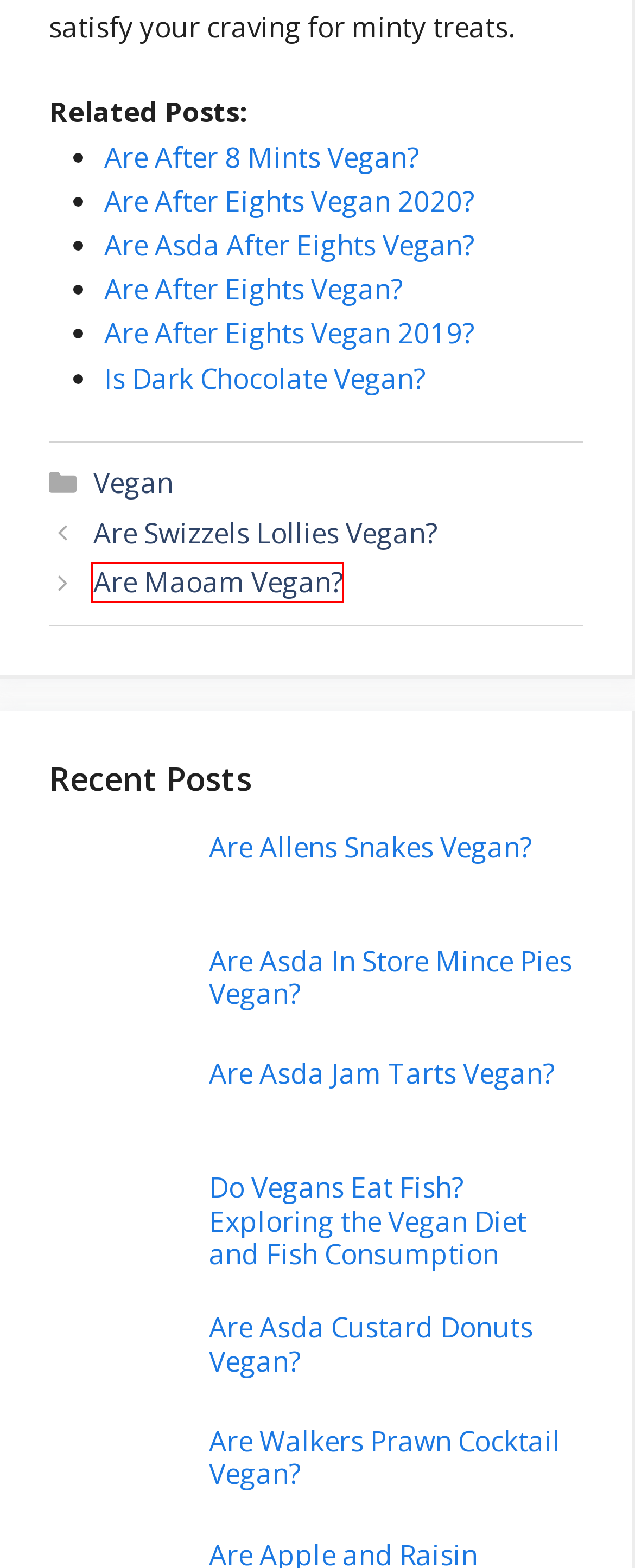Review the screenshot of a webpage that includes a red bounding box. Choose the most suitable webpage description that matches the new webpage after clicking the element within the red bounding box. Here are the candidates:
A. Is Dark Chocolate Vegan? - Akademicka
B. Are After Eights Vegan 2019? - Akademicka
C. Are After 8 Mints Vegan? - Akademicka
D. Are Maoam Vegan? - Akademicka
E. Are Asda Custard Donuts Vegan? - Akademicka
F. Are Allens Snakes Vegan? - Akademicka
G. Are Asda Jam Tarts Vegan? - Akademicka
H. Are After Eights Vegan? - Akademicka

D